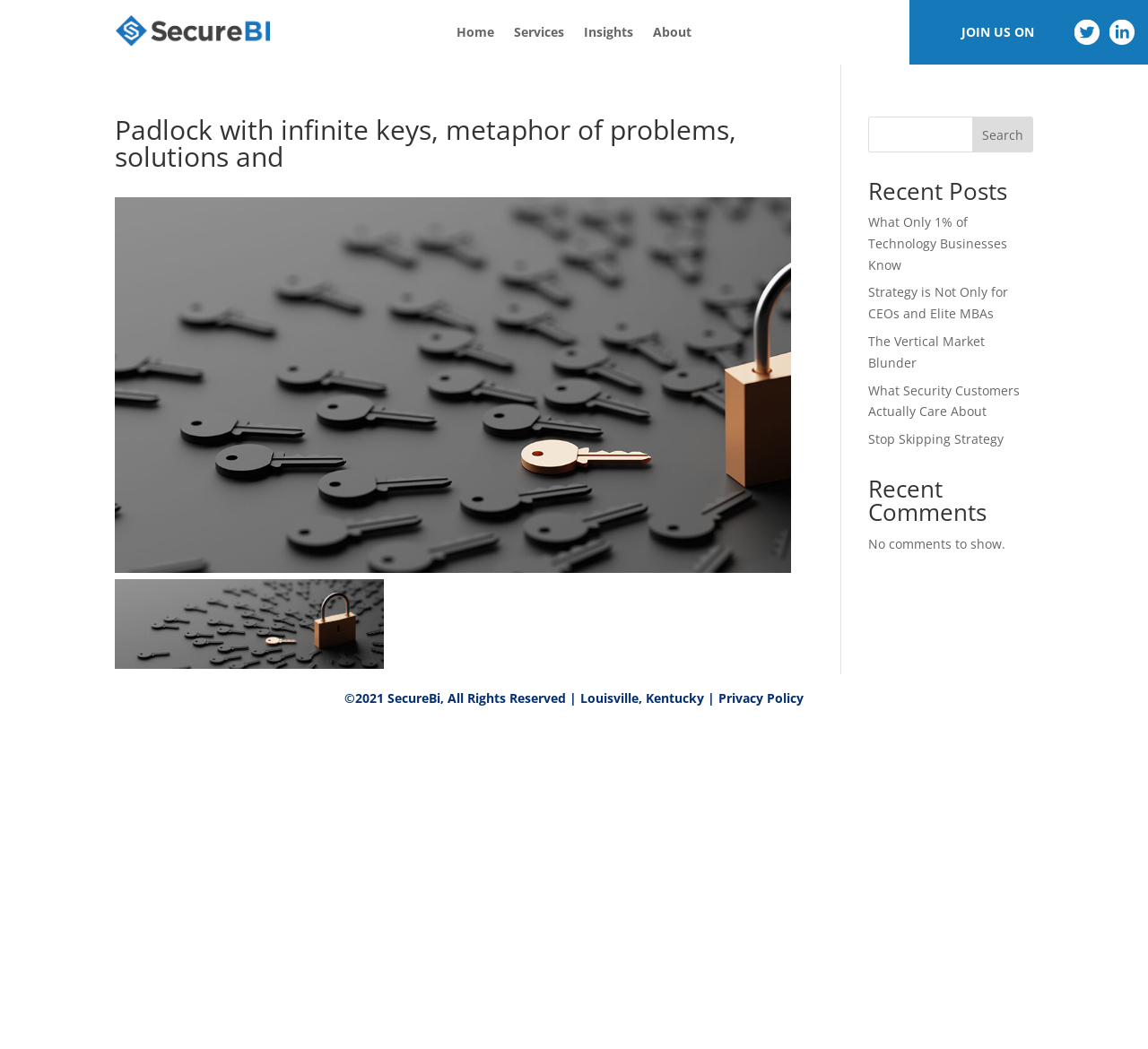How many main navigation links are there?
Use the information from the screenshot to give a comprehensive response to the question.

There are four main navigation links on the webpage, which are 'Home', 'Services', 'Insights', and 'About'. These links are located at the top of the webpage and are used to navigate to different sections of the website.